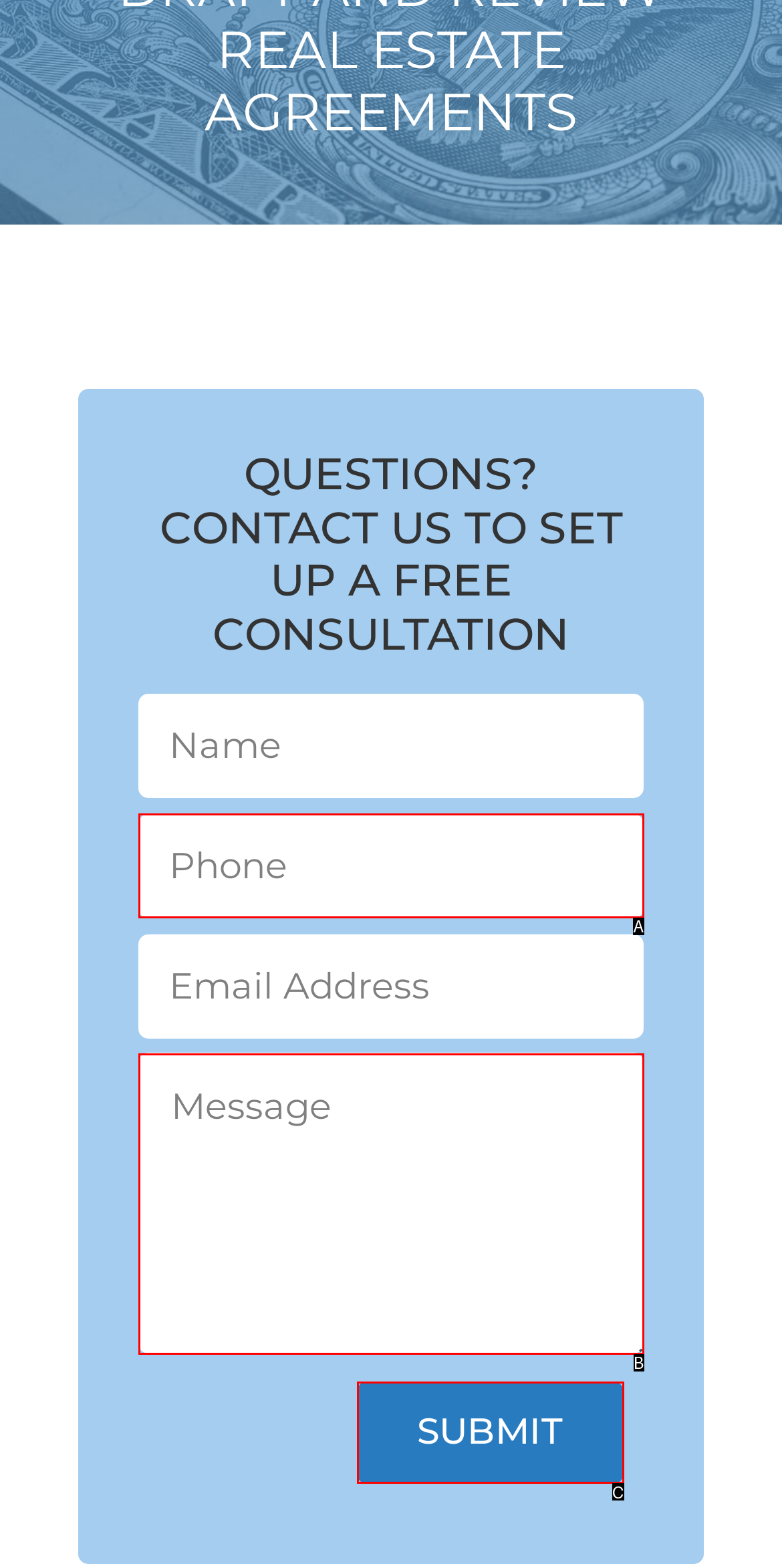Find the HTML element that matches the description: name="et_pb_contact_message_0" placeholder="Message"
Respond with the corresponding letter from the choices provided.

B